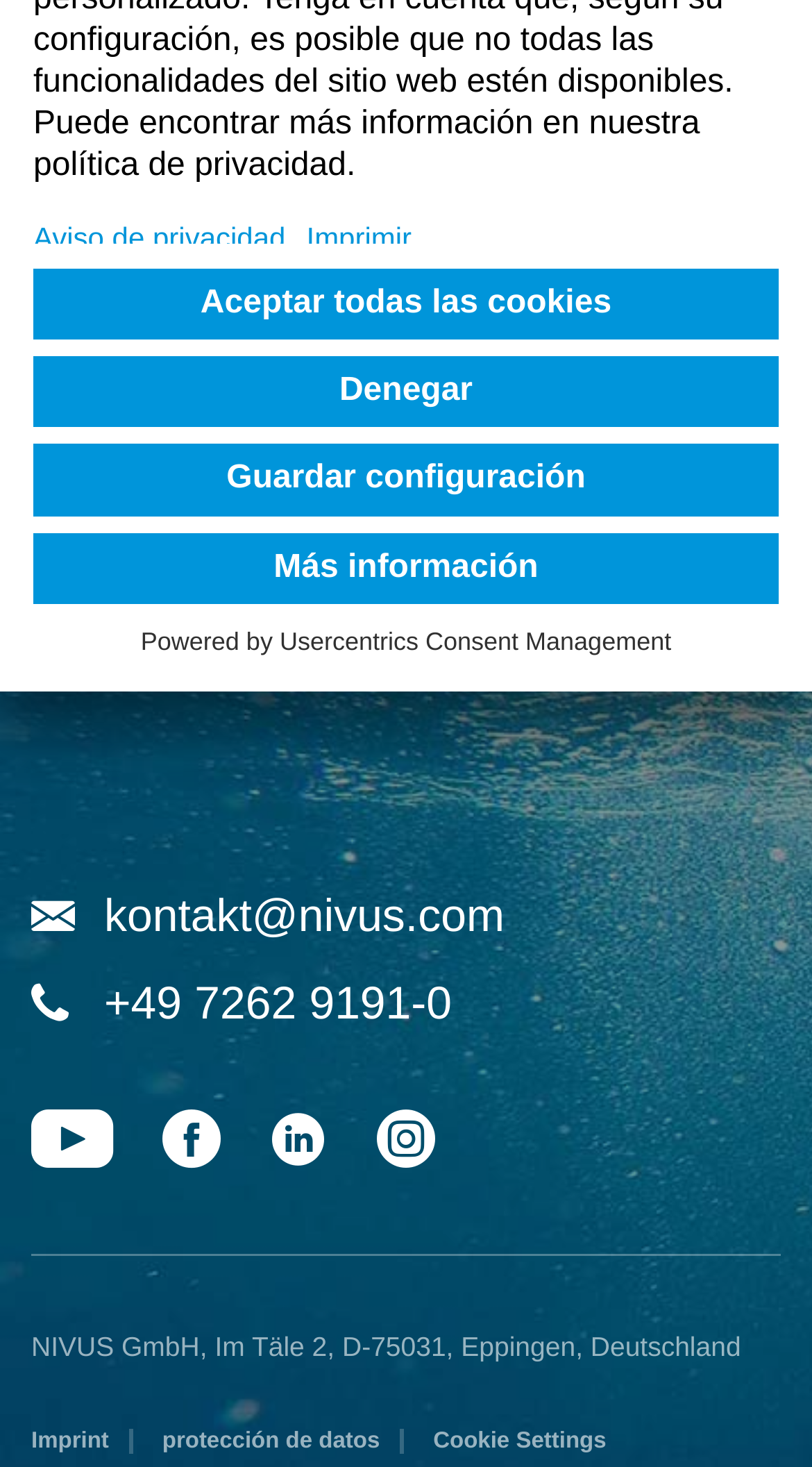Determine the bounding box coordinates for the HTML element described here: "Usercentrics Consent Management".

[0.344, 0.429, 0.827, 0.449]